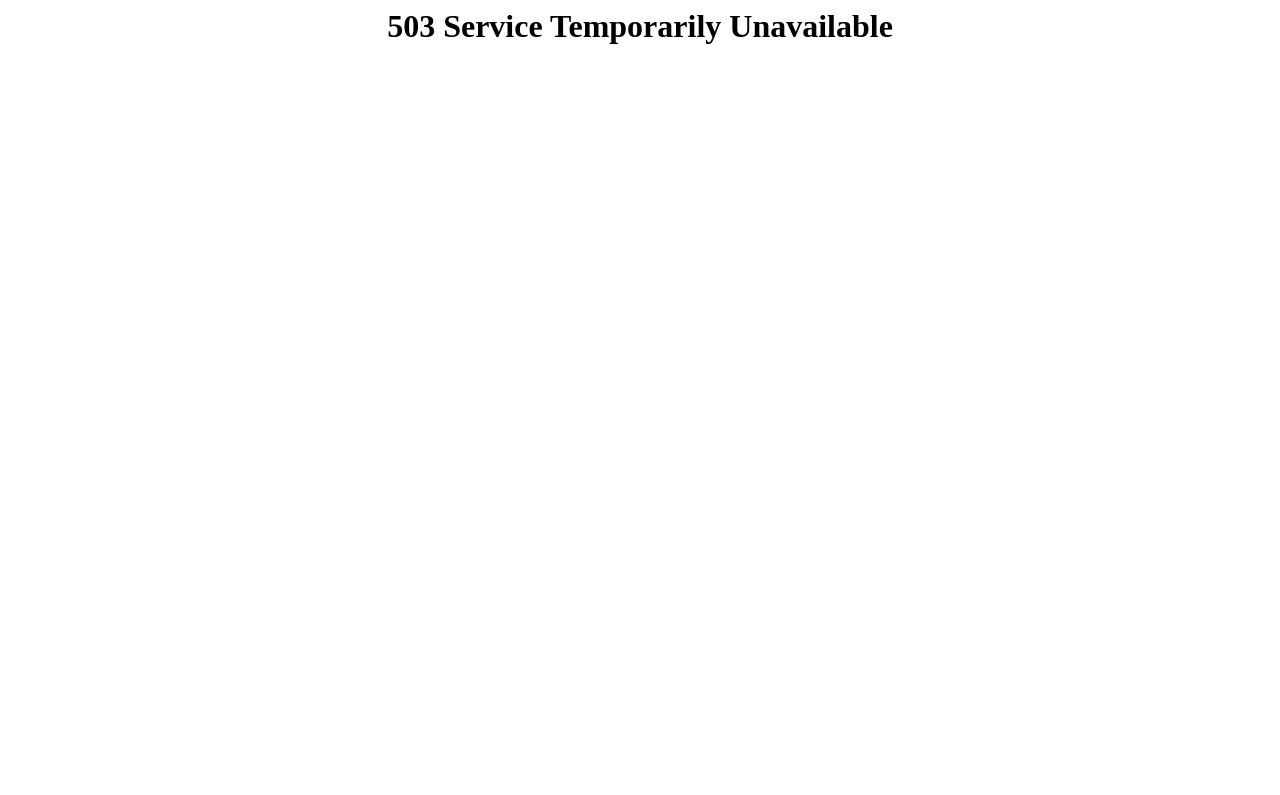Identify and extract the main heading of the webpage.

503 Service Temporarily Unavailable